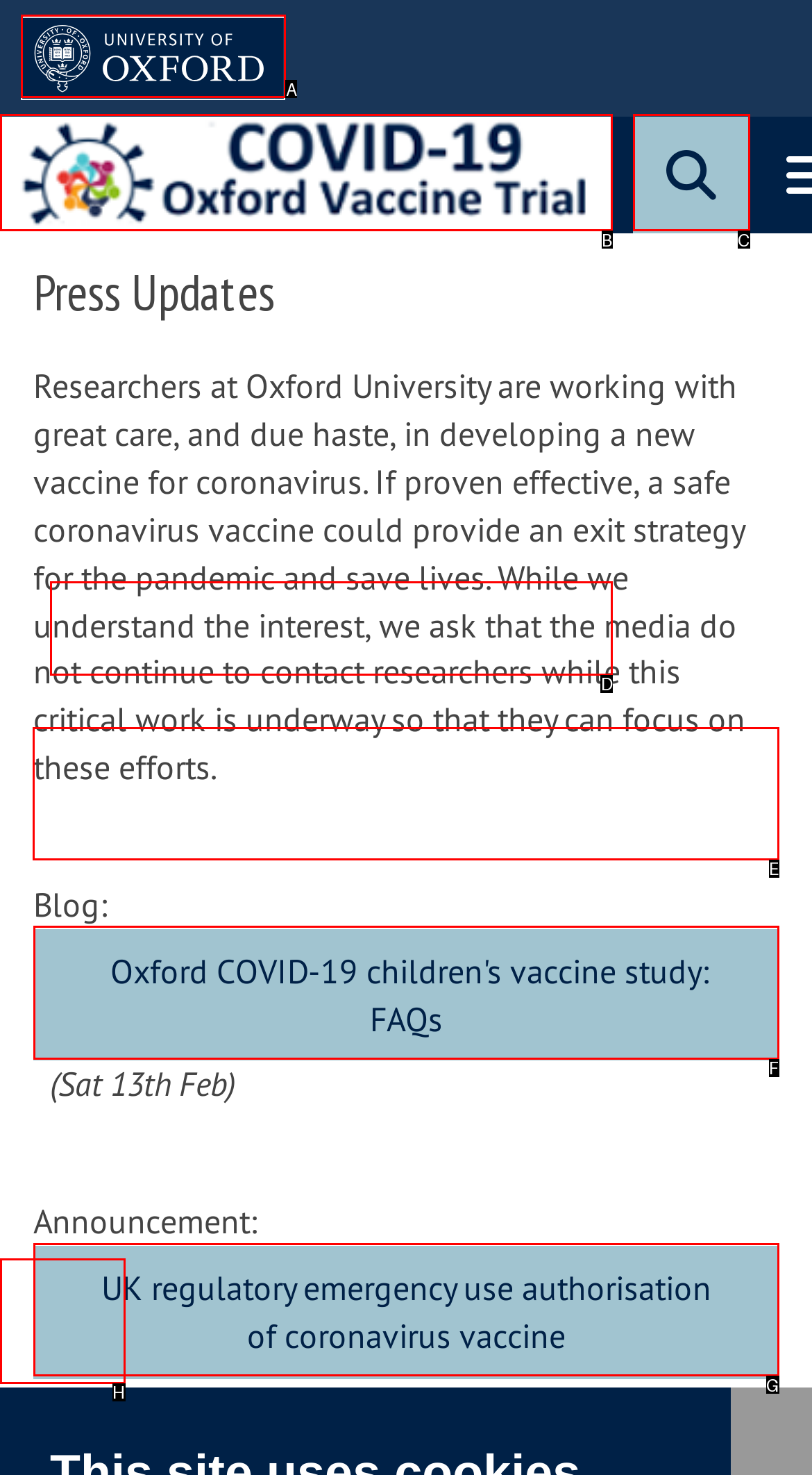Determine which letter corresponds to the UI element to click for this task: View the 'Explained - Safety and Immunogenicity of the ChAdOx1 nCoV-19 Vaccine' blog
Respond with the letter from the available options.

E